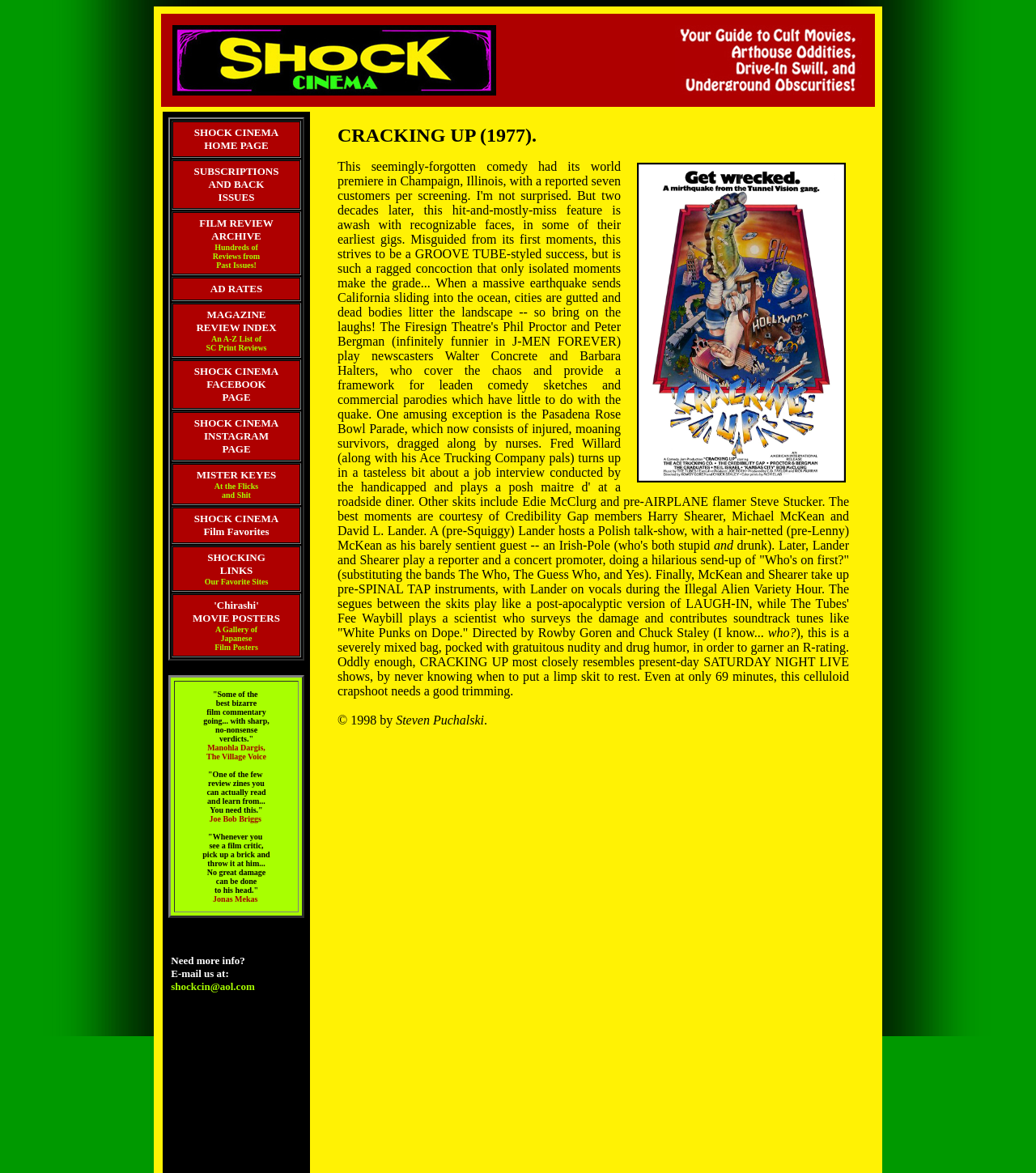Give a detailed overview of the webpage's appearance and contents.

The webpage is titled "Cracking Up" and has a layout table at the top with a table row and cell containing a table with two grid cells. The left grid cell contains an image, and the right grid cell contains another table with multiple rows and cells.

The table on the right has several rows, each containing a link with descriptive text. The links are arranged vertically, with the first link labeled "SHOCK CINEMA HOME PAGE" at the top, followed by links to "SUBSCRIPTIONS AND BACK ISSUES", "FILM REVIEW ARCHIVE", "AD RATES", "MAGAZINE REVIEW INDEX", "SHOCK CINEMA FACEBOOK PAGE", "SHOCK CINEMA INSTAGRAM PAGE", "MISTER KEYES At the Flicks and Shit", "SHOCK CINEMA Film Favorites", "SHOCKING LINKS Our Favorite Sites", and "'Chirashi' MOVIE POSTERS A Gallery of Japanese Film Posters".

The links are spaced evenly apart, with a small gap between each row. The text within the links provides a brief description of what each link leads to. There are two images on the page, one in the top-left corner and another in the top-right corner.